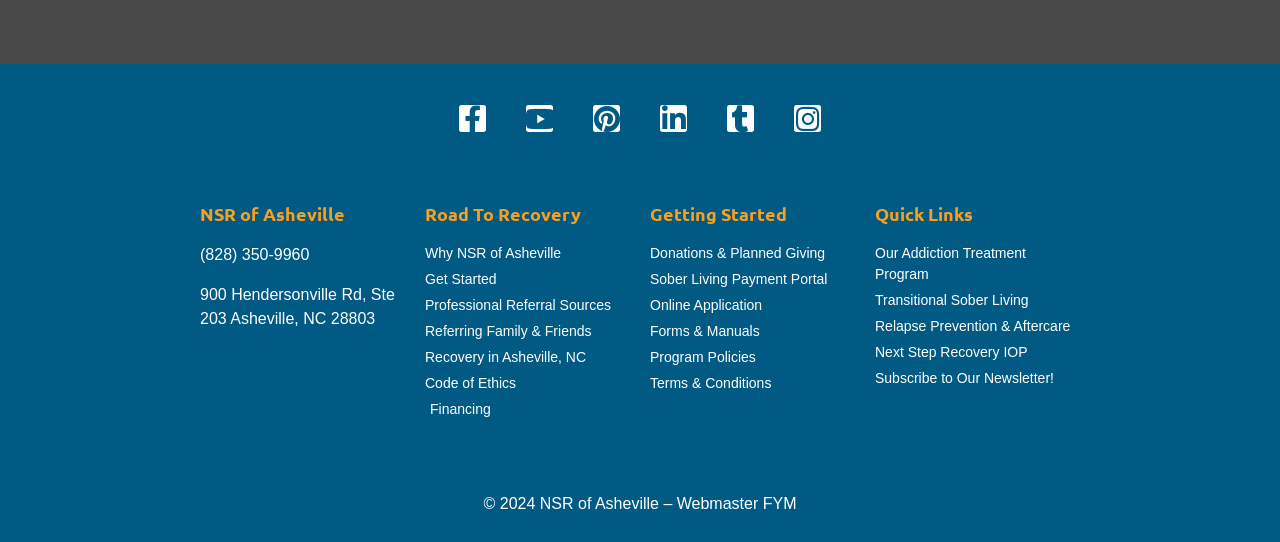Provide the bounding box coordinates of the section that needs to be clicked to accomplish the following instruction: "Learn about Road To Recovery."

[0.332, 0.378, 0.492, 0.412]